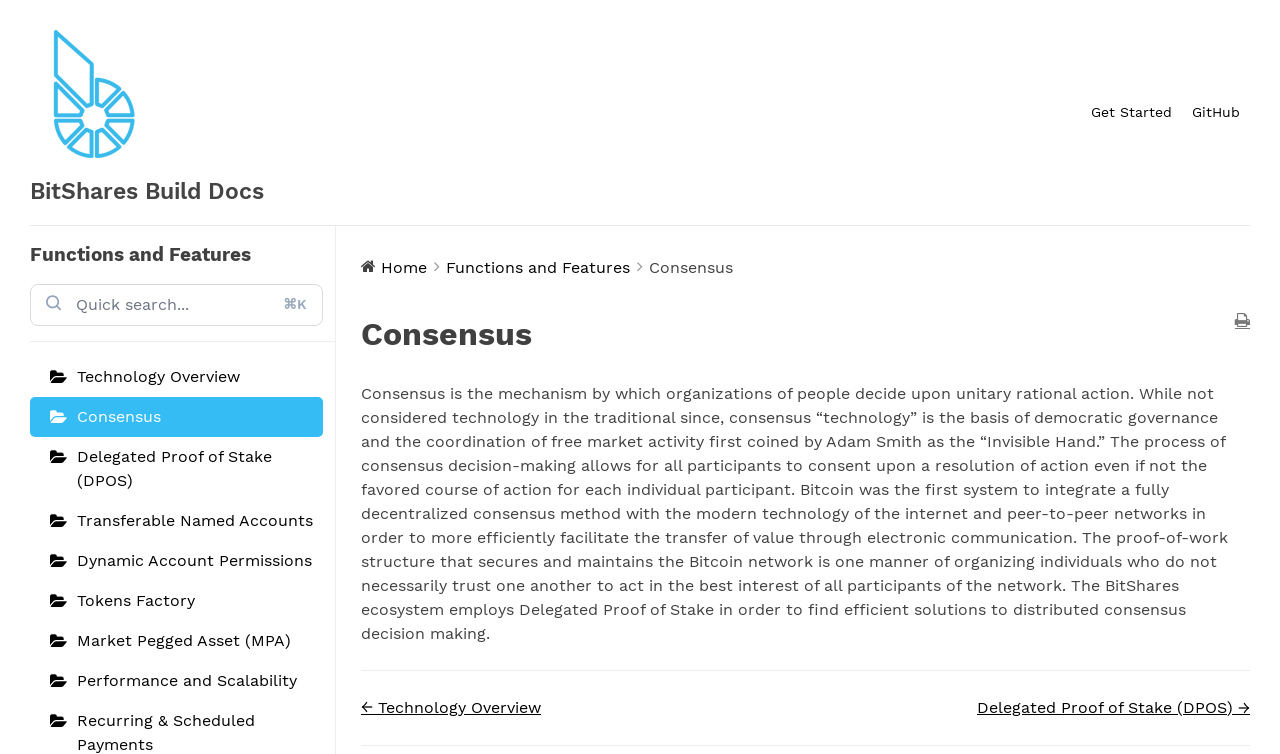Please identify the bounding box coordinates of the clickable area that will allow you to execute the instruction: "Search for something".

[0.023, 0.376, 0.252, 0.432]